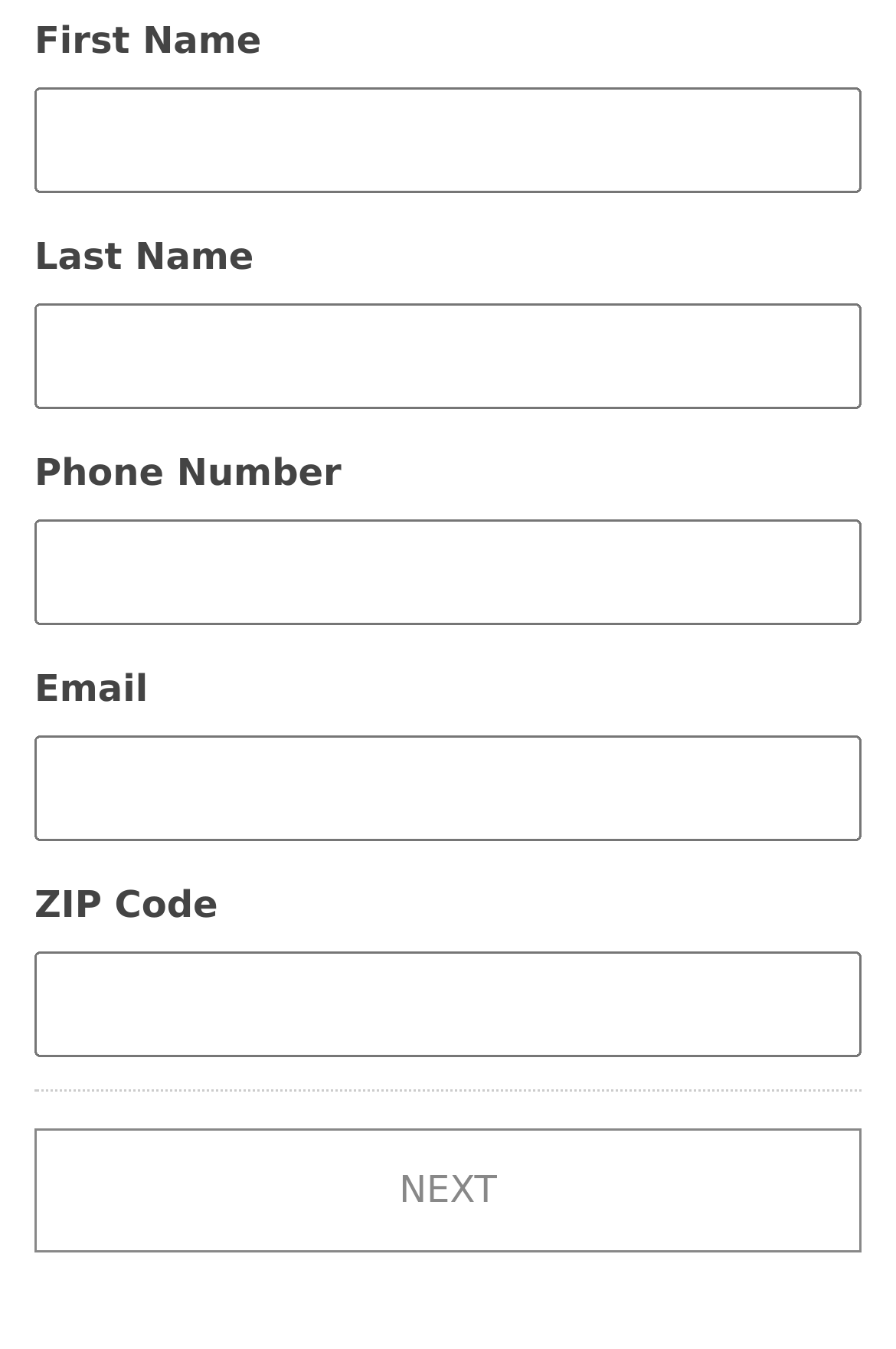Answer the following query with a single word or phrase:
What type of information is being collected?

Personal information